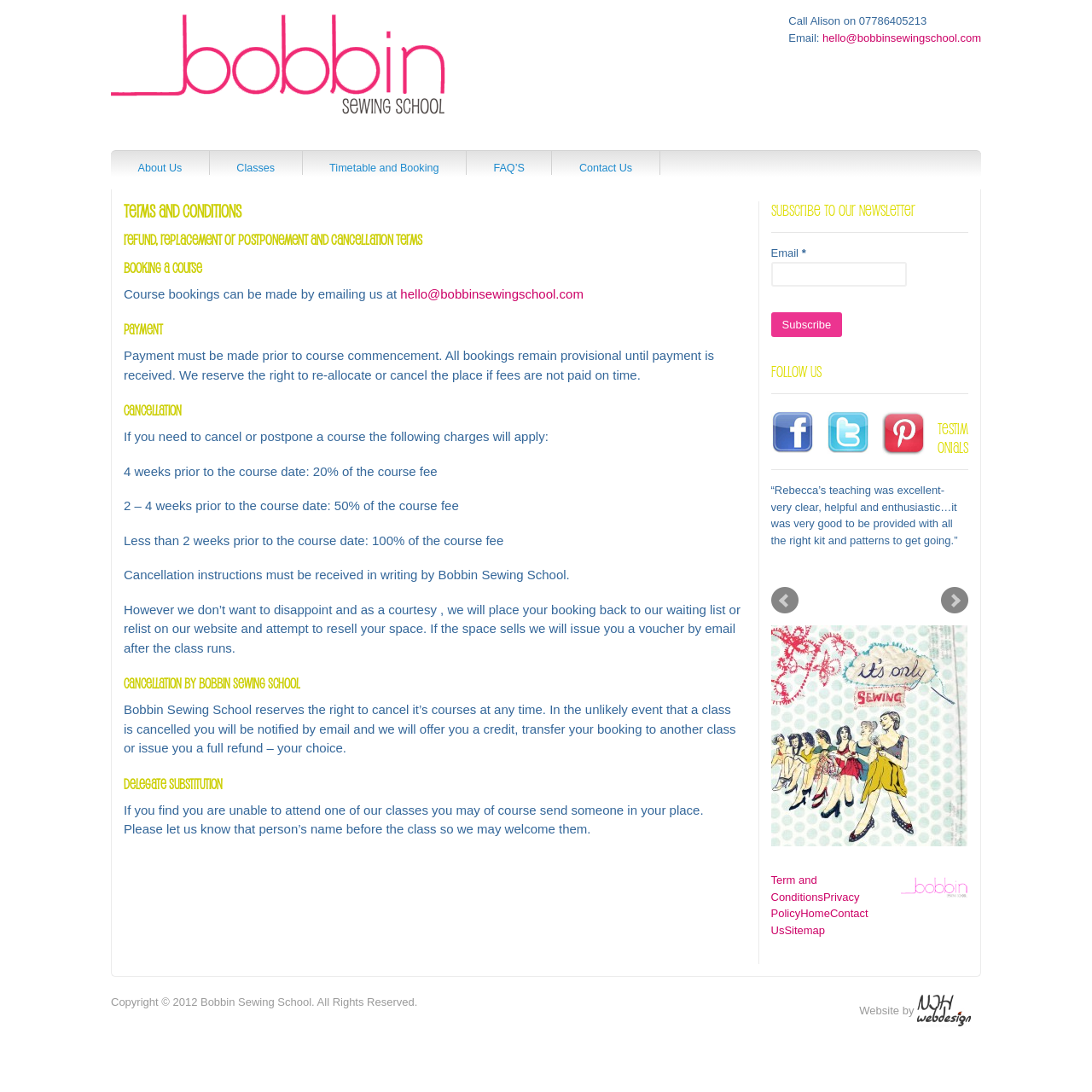Find the bounding box coordinates of the element you need to click on to perform this action: 'Follow Bobbin Sewing School on Facebook'. The coordinates should be represented by four float values between 0 and 1, in the format [left, top, right, bottom].

[0.706, 0.376, 0.745, 0.415]